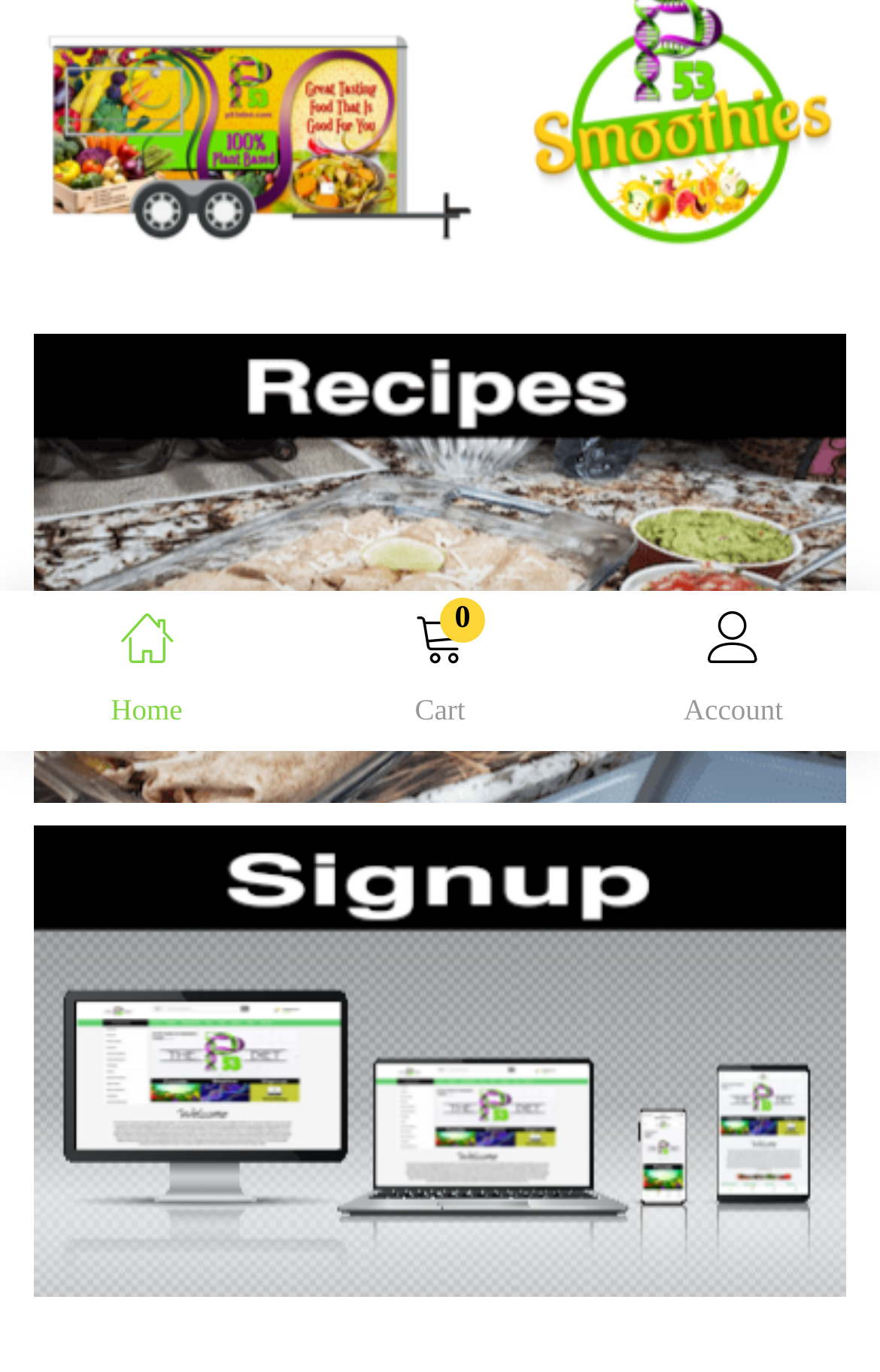Please determine the bounding box coordinates for the element with the description: "Home".

[0.0, 0.449, 0.333, 0.539]